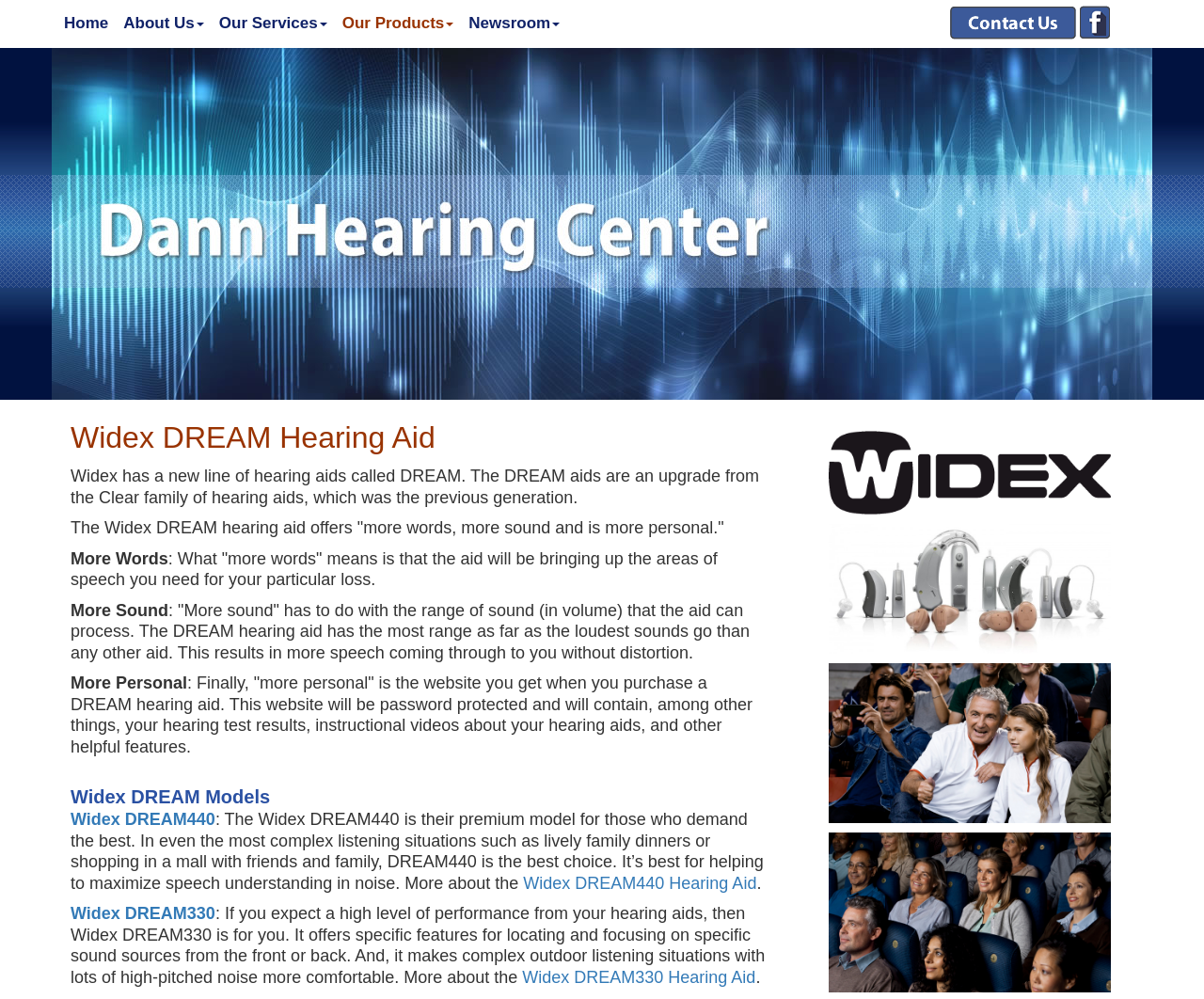Identify the coordinates of the bounding box for the element that must be clicked to accomplish the instruction: "Click on Home".

[0.047, 0.0, 0.096, 0.047]